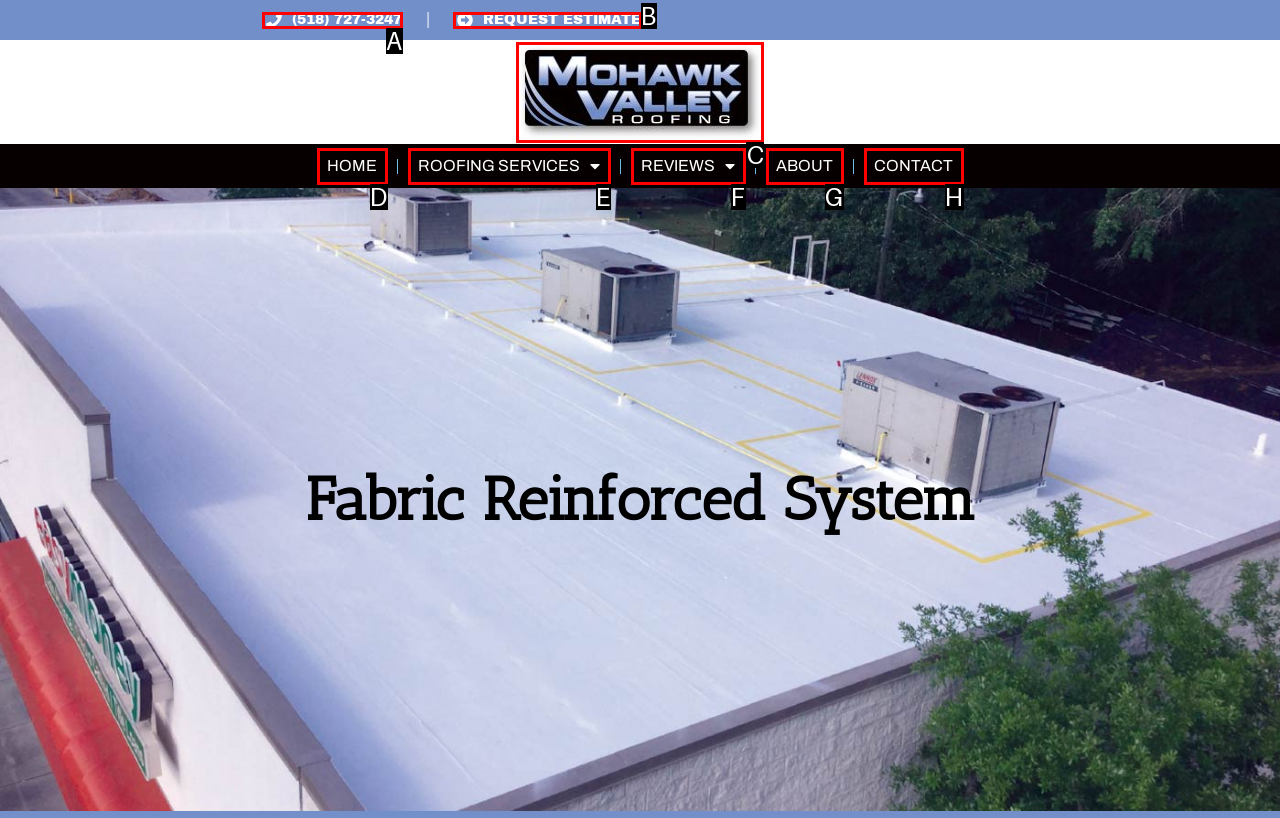Assess the description: Home and select the option that matches. Provide the letter of the chosen option directly from the given choices.

D